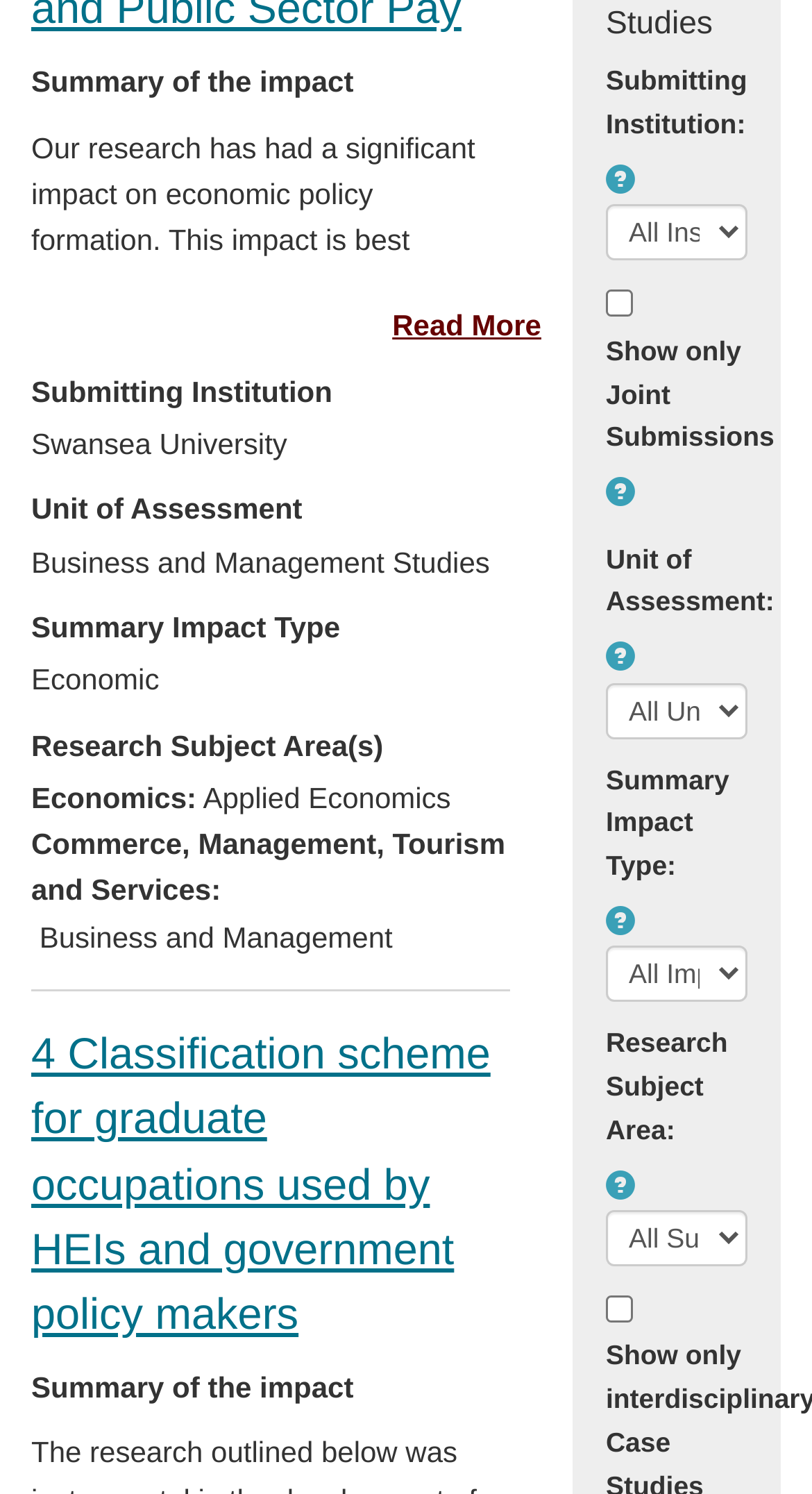Identify the bounding box coordinates of the area you need to click to perform the following instruction: "Click the '4 Classification scheme for graduate occupations used by HEIs and government policy makers' link".

[0.038, 0.69, 0.604, 0.896]